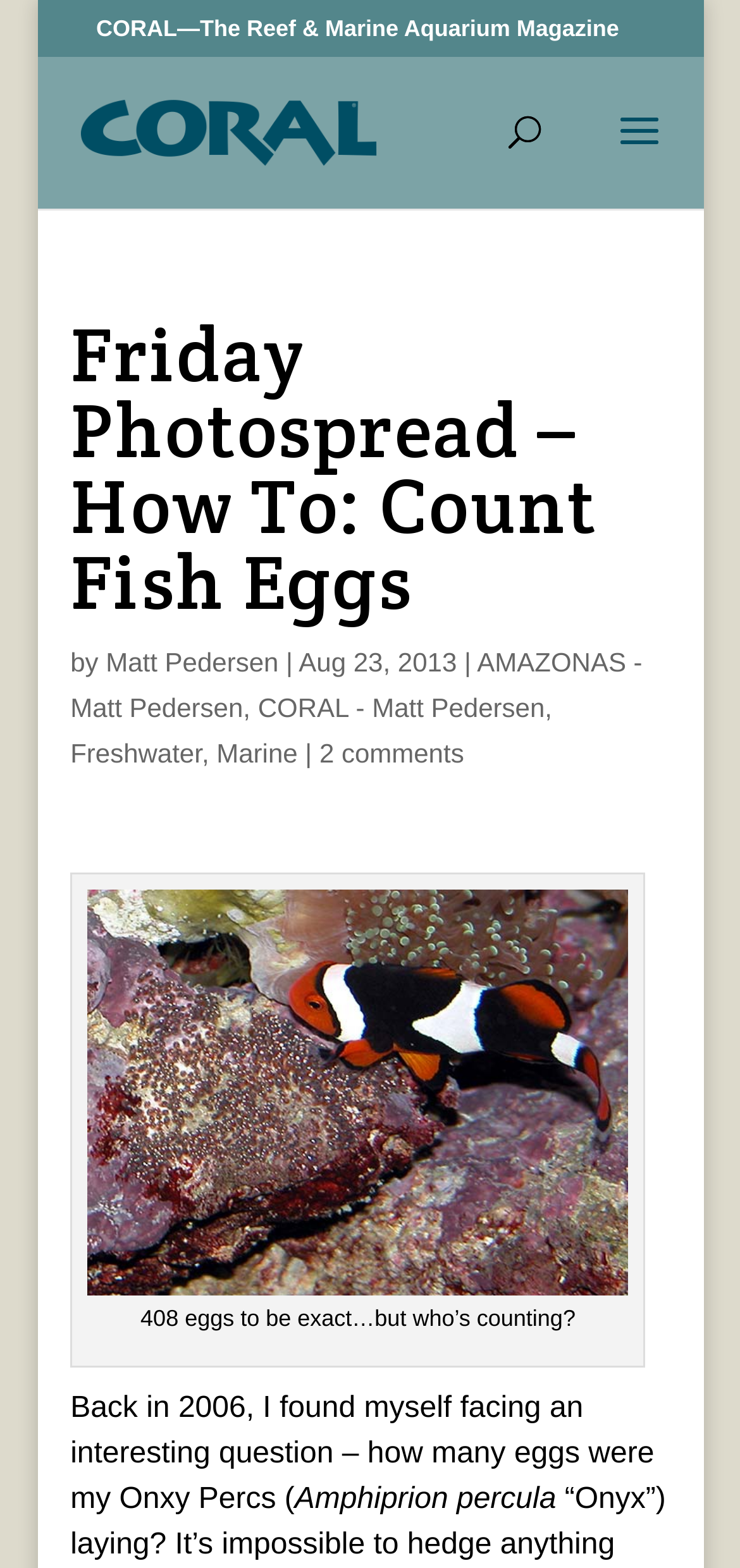Please specify the bounding box coordinates of the element that should be clicked to execute the given instruction: 'View the image with caption'. Ensure the coordinates are four float numbers between 0 and 1, expressed as [left, top, right, bottom].

[0.118, 0.567, 0.849, 0.827]